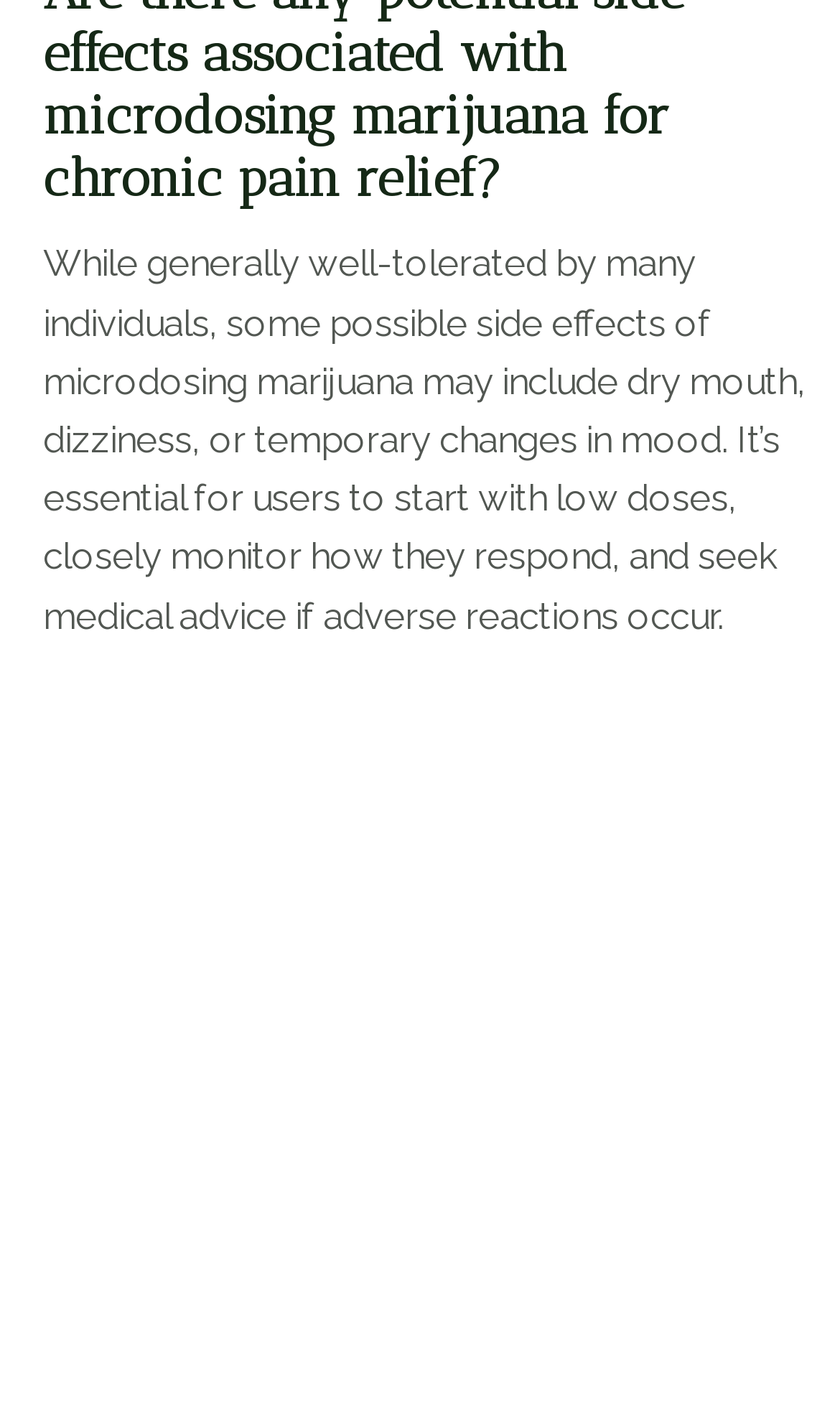Please provide a comprehensive answer to the question below using the information from the image: How many articles are on this webpage?

I counted the number of article elements on the webpage, which are [366], [367], and the third one is also an article element but it's not explicitly labeled. Each article element contains a heading, a link, and a posted time, so I can infer that there are three articles on this webpage.